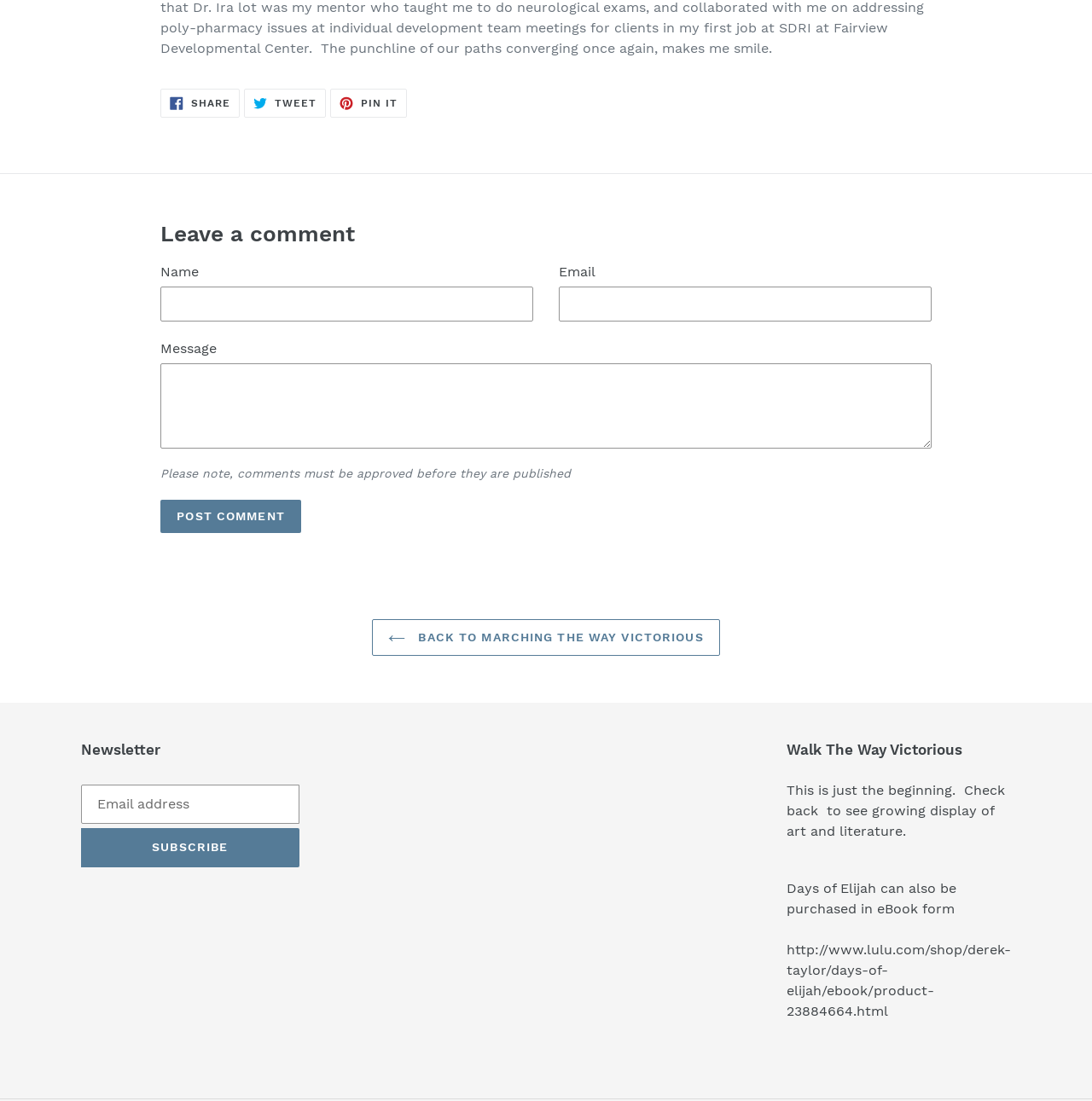Locate the bounding box coordinates of the clickable part needed for the task: "Enter your name".

[0.147, 0.26, 0.488, 0.292]